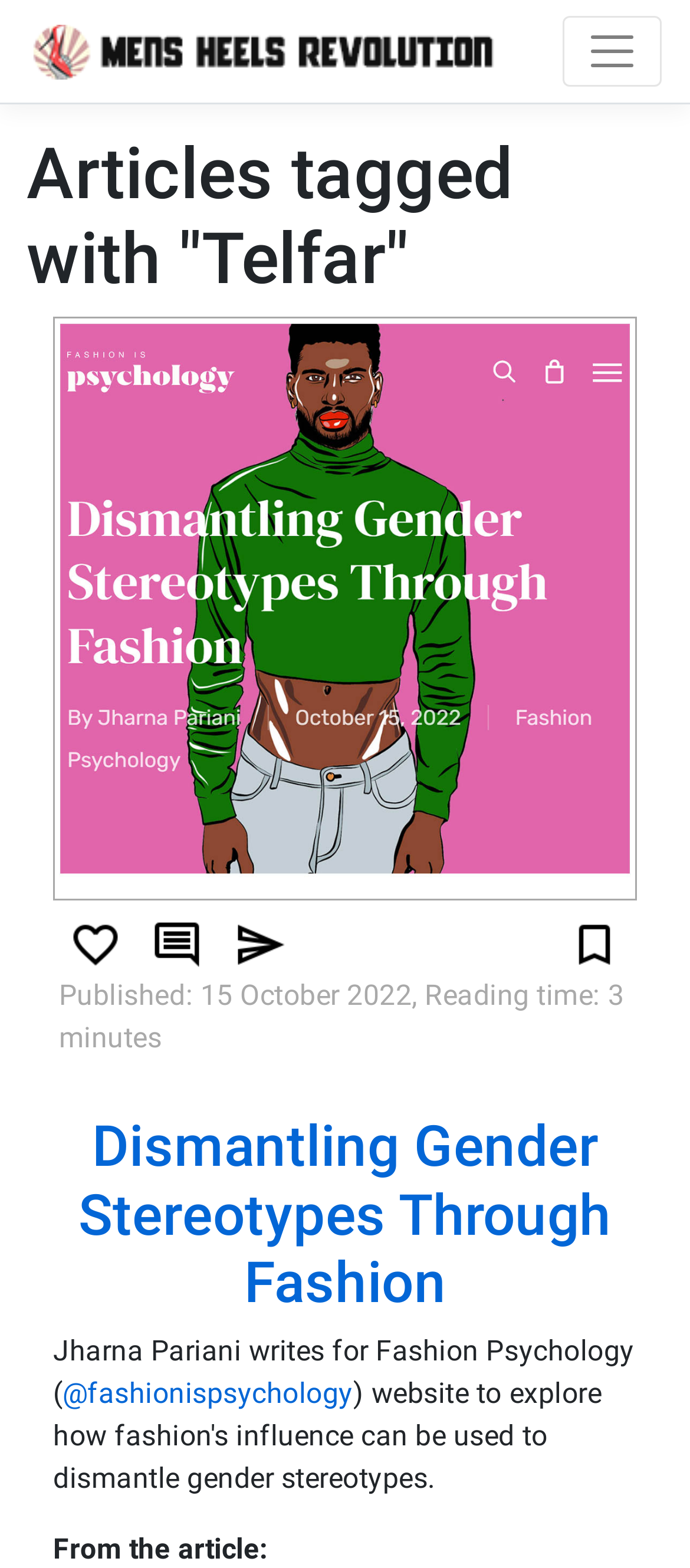What is the reading time of the article? Analyze the screenshot and reply with just one word or a short phrase.

3 minutes